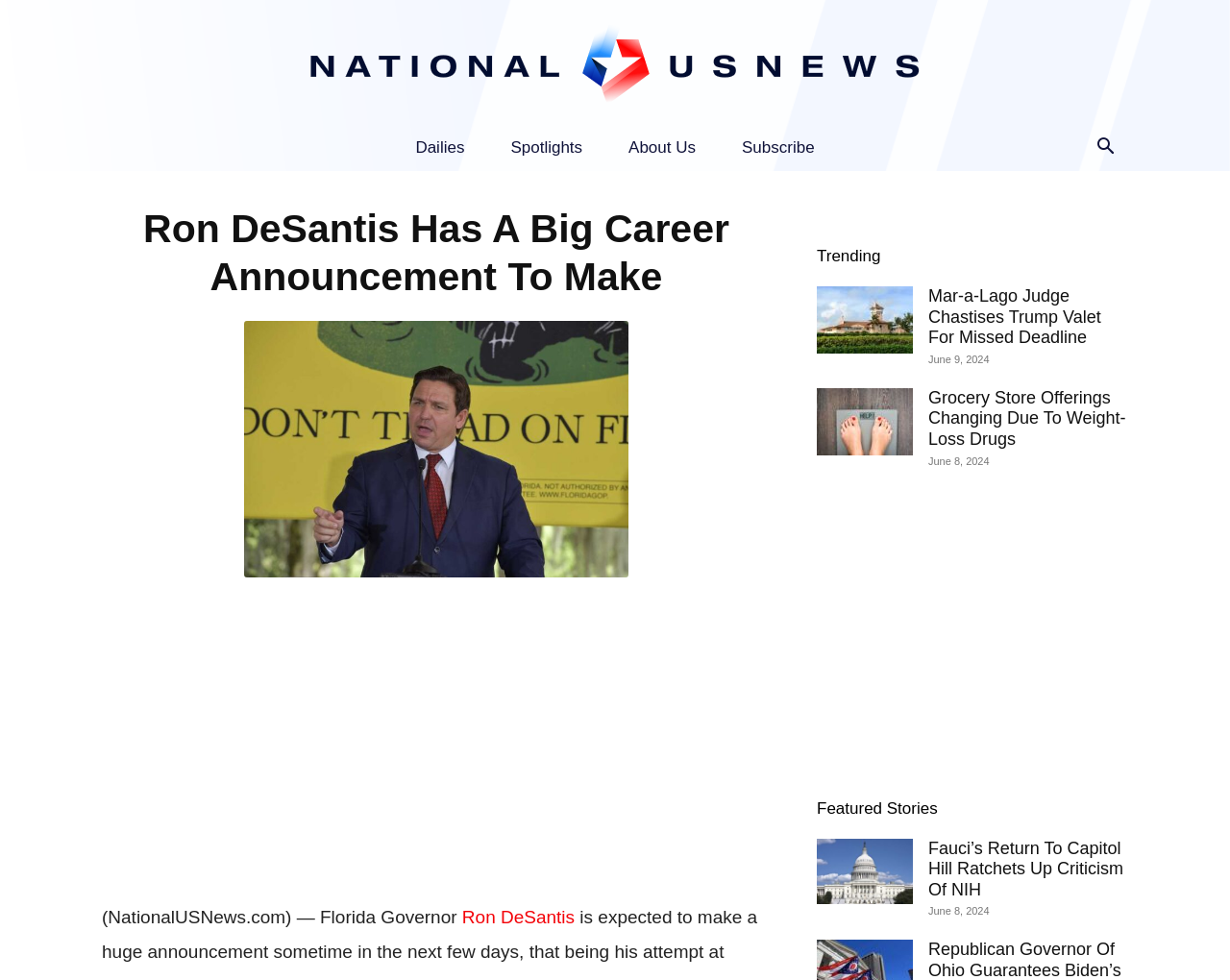Can you find the bounding box coordinates for the element that needs to be clicked to execute this instruction: "Read about Ron DeSantis"? The coordinates should be given as four float numbers between 0 and 1, i.e., [left, top, right, bottom].

[0.376, 0.925, 0.467, 0.946]